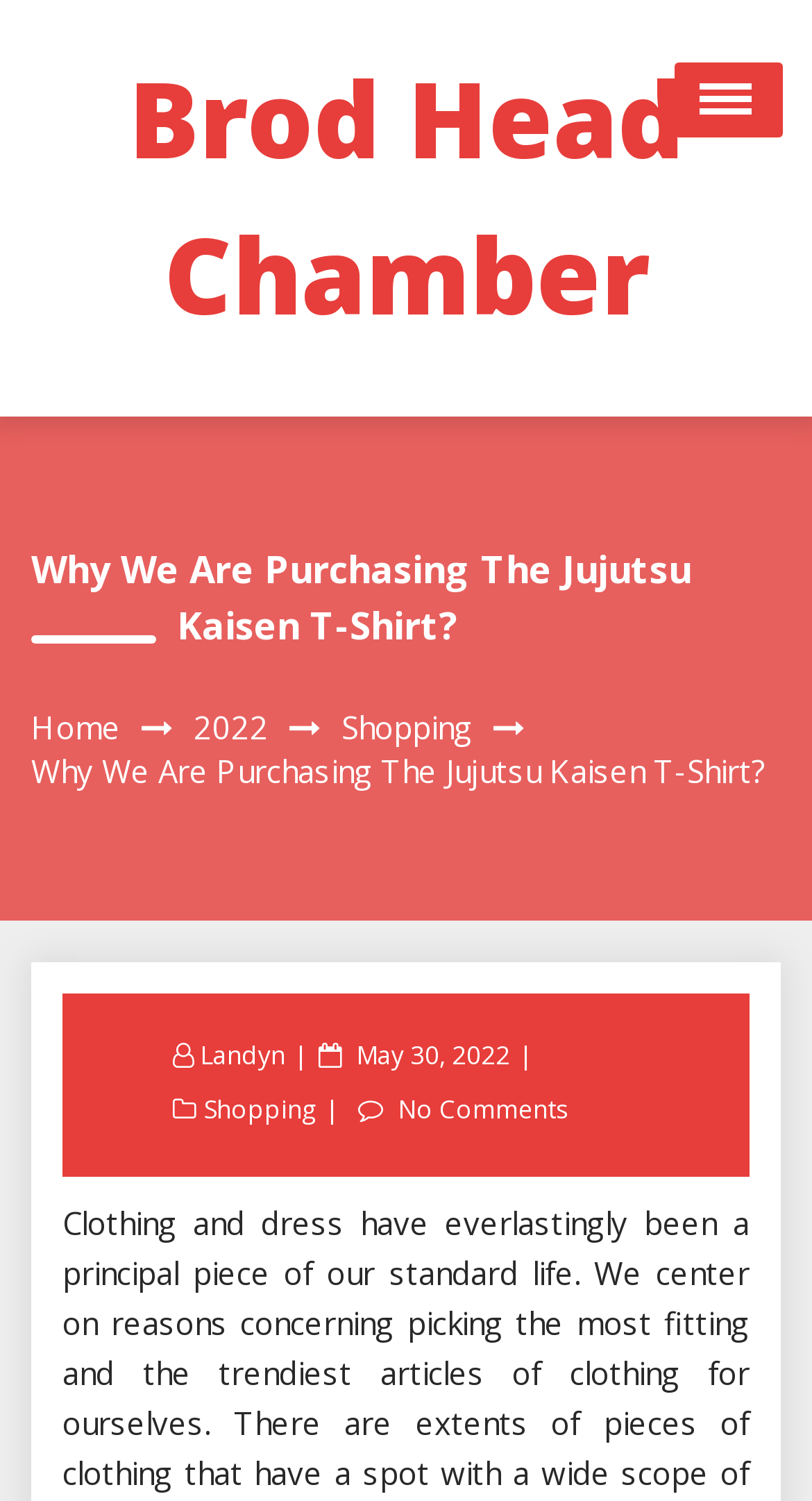Find the bounding box coordinates of the clickable region needed to perform the following instruction: "Click on the Brod Head Chamber link". The coordinates should be provided as four float numbers between 0 and 1, i.e., [left, top, right, bottom].

[0.158, 0.032, 0.842, 0.23]